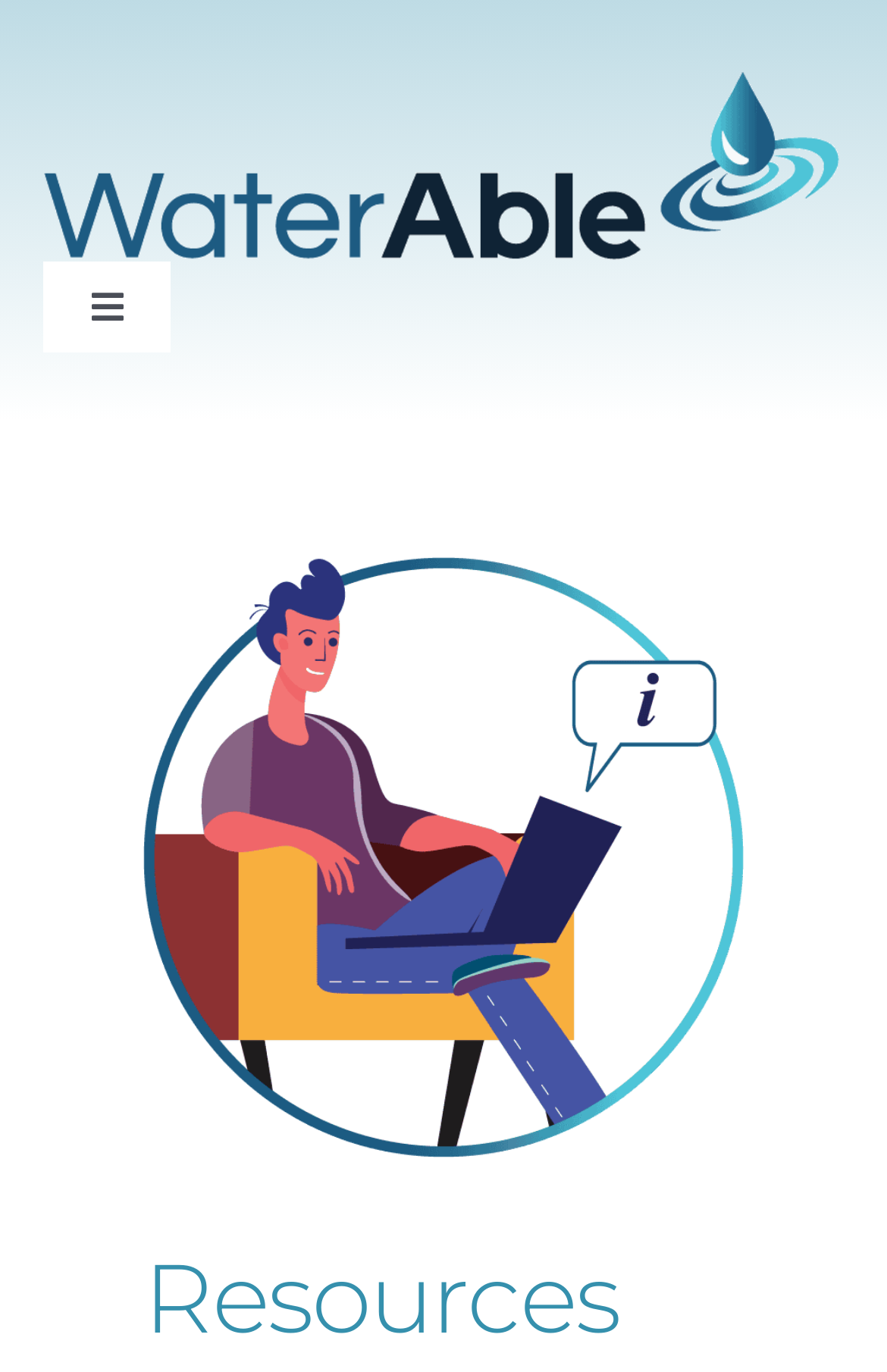Respond with a single word or phrase for the following question: 
What is the name of the website?

WaterAble